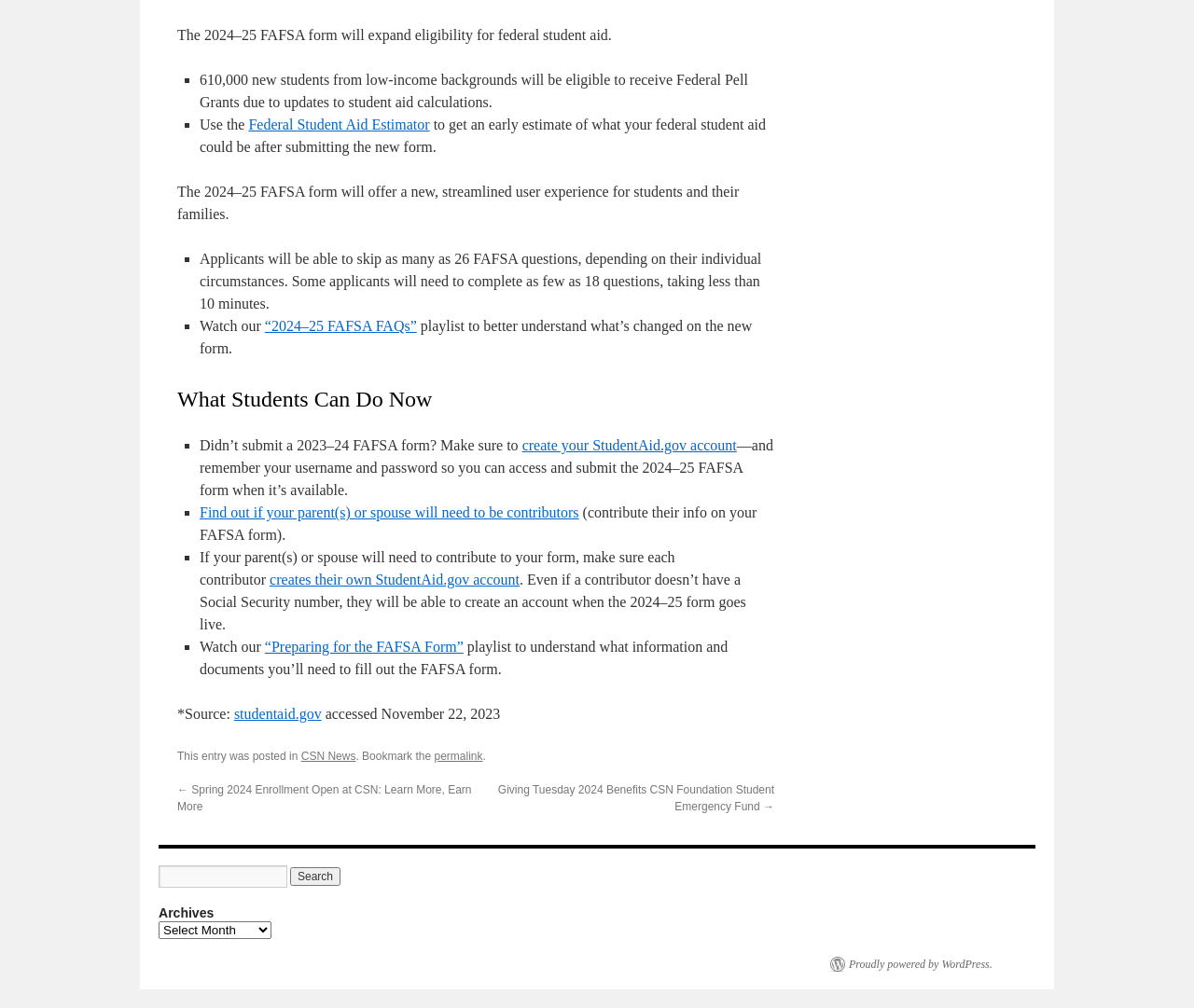What is the estimated time to complete the new FAFSA form?
Look at the screenshot and respond with one word or a short phrase.

less than 10 minutes